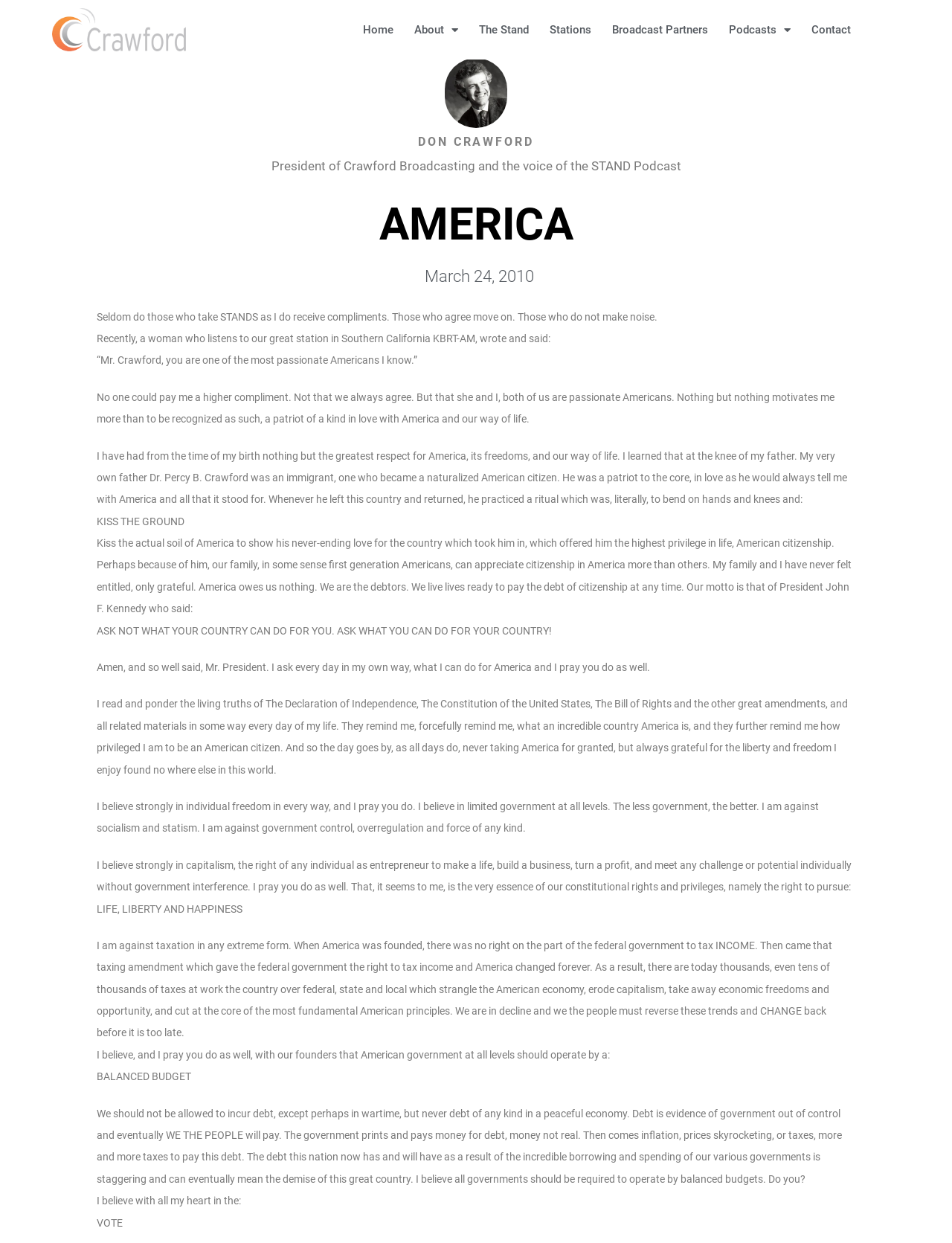Provide the bounding box coordinates for the specified HTML element described in this description: "User Support & Debugging". The coordinates should be four float numbers ranging from 0 to 1, in the format [left, top, right, bottom].

None